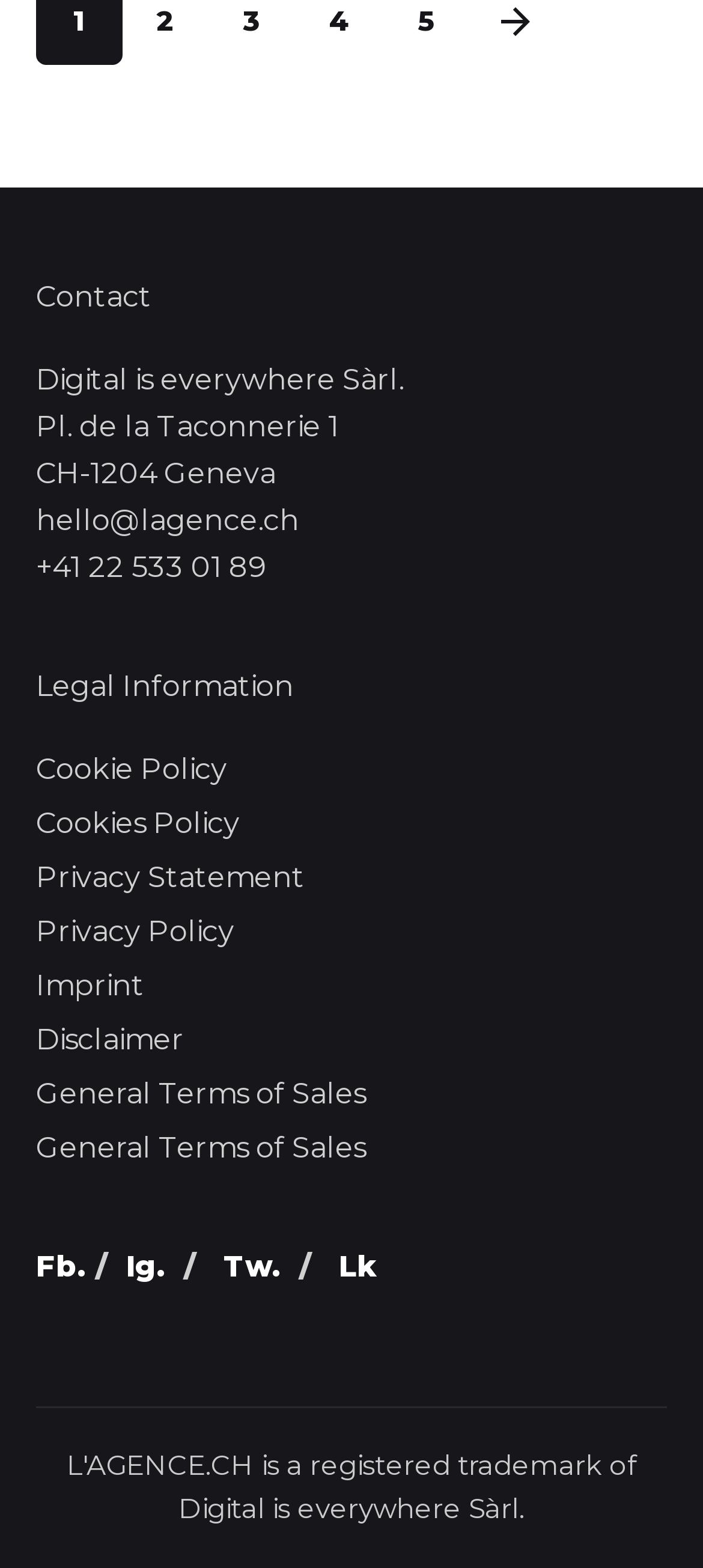Determine the bounding box coordinates of the element that should be clicked to execute the following command: "Check Imprint".

[0.051, 0.618, 0.205, 0.64]